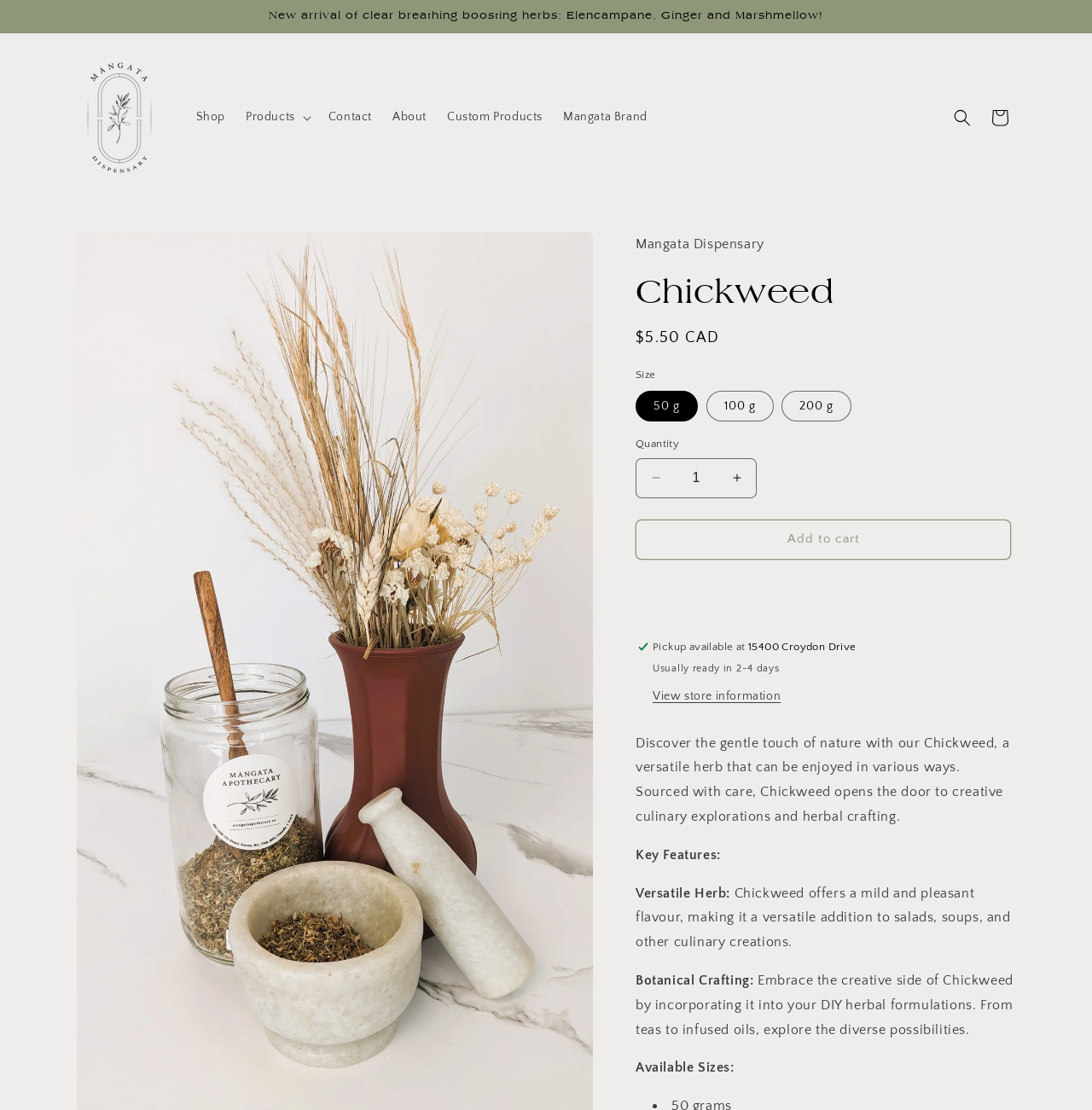Please indicate the bounding box coordinates for the clickable area to complete the following task: "View store information". The coordinates should be specified as four float numbers between 0 and 1, i.e., [left, top, right, bottom].

[0.598, 0.621, 0.715, 0.635]